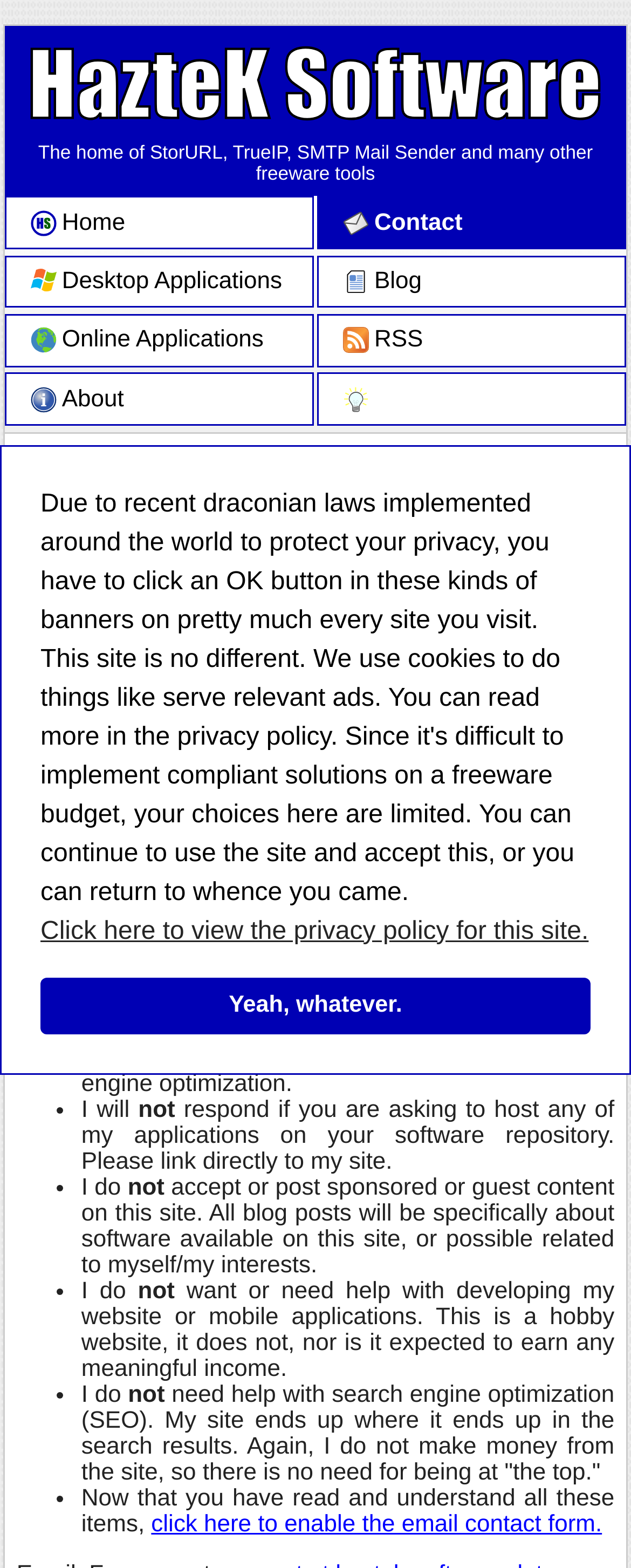Locate the bounding box coordinates of the element you need to click to accomplish the task described by this instruction: "Go to the home page".

[0.008, 0.125, 0.497, 0.159]